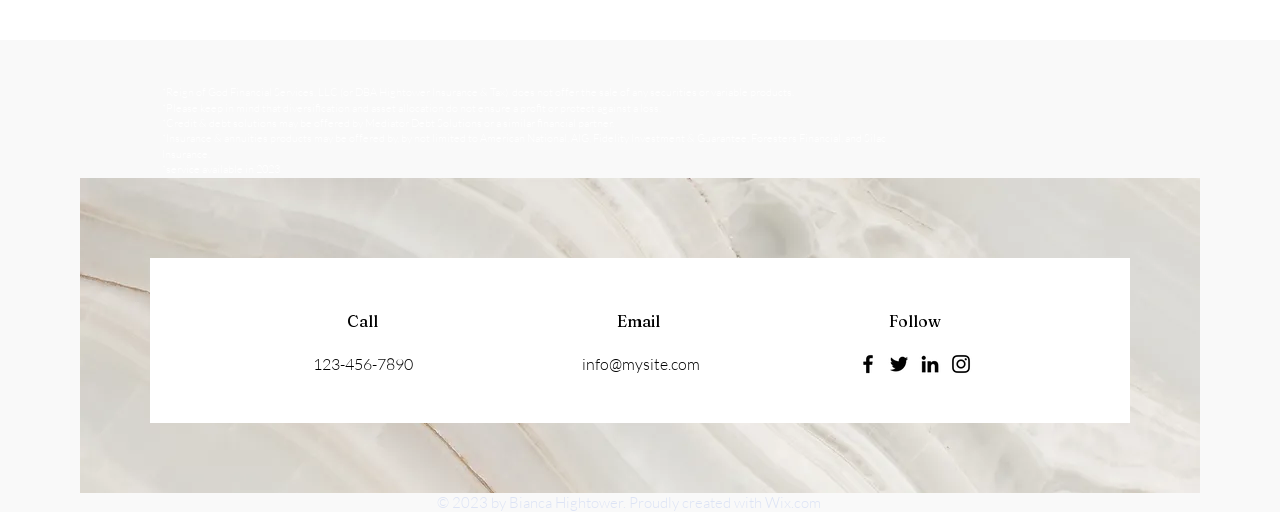Locate the UI element described by aria-label="Facebook" and provide its bounding box coordinates. Use the format (top-left x, top-left y, bottom-right x, bottom-right y) with all values as floating point numbers between 0 and 1.

[0.669, 0.687, 0.688, 0.733]